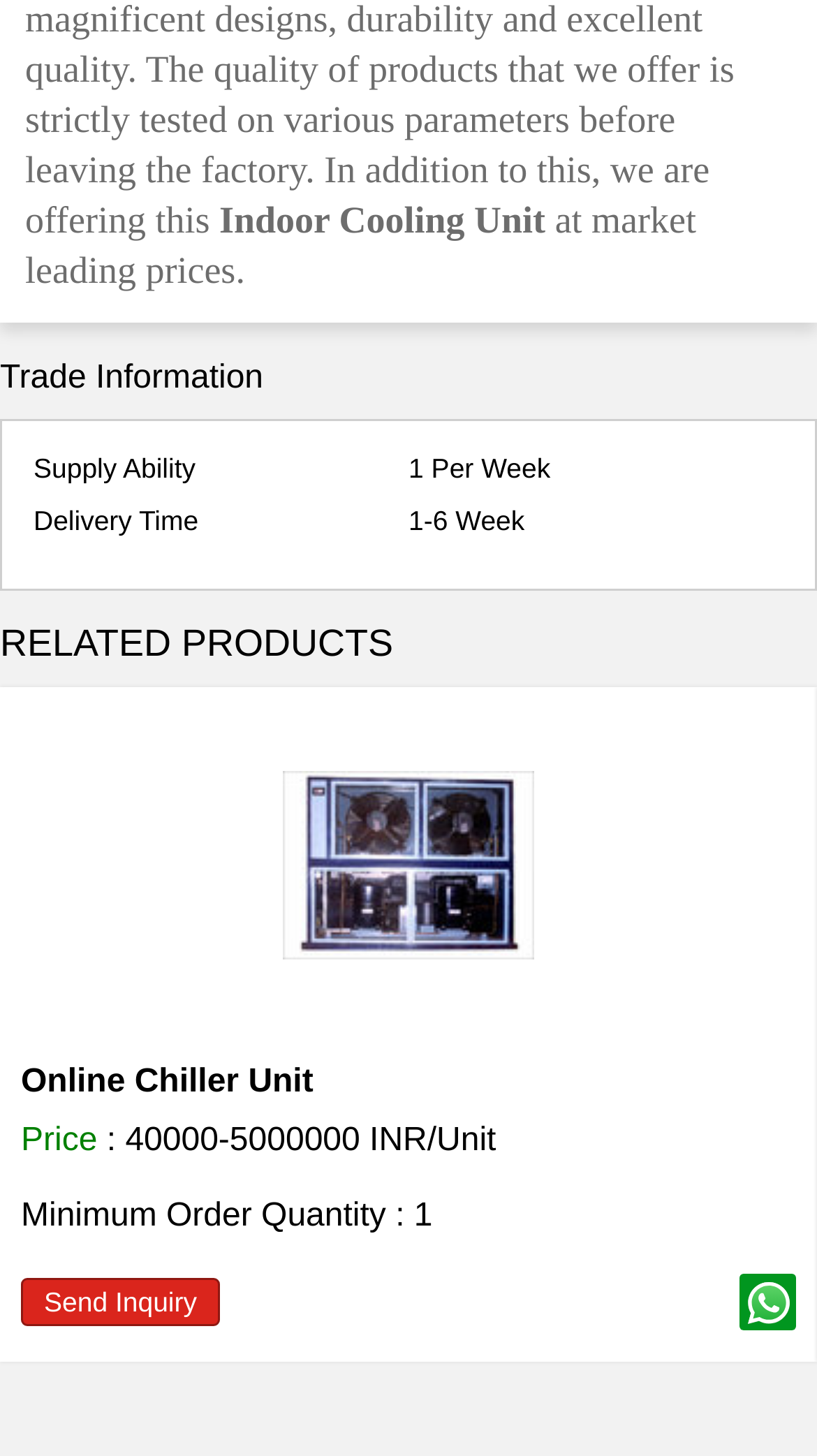Predict the bounding box for the UI component with the following description: "alt="Online Chiller Unit"".

[0.026, 0.486, 0.974, 0.702]